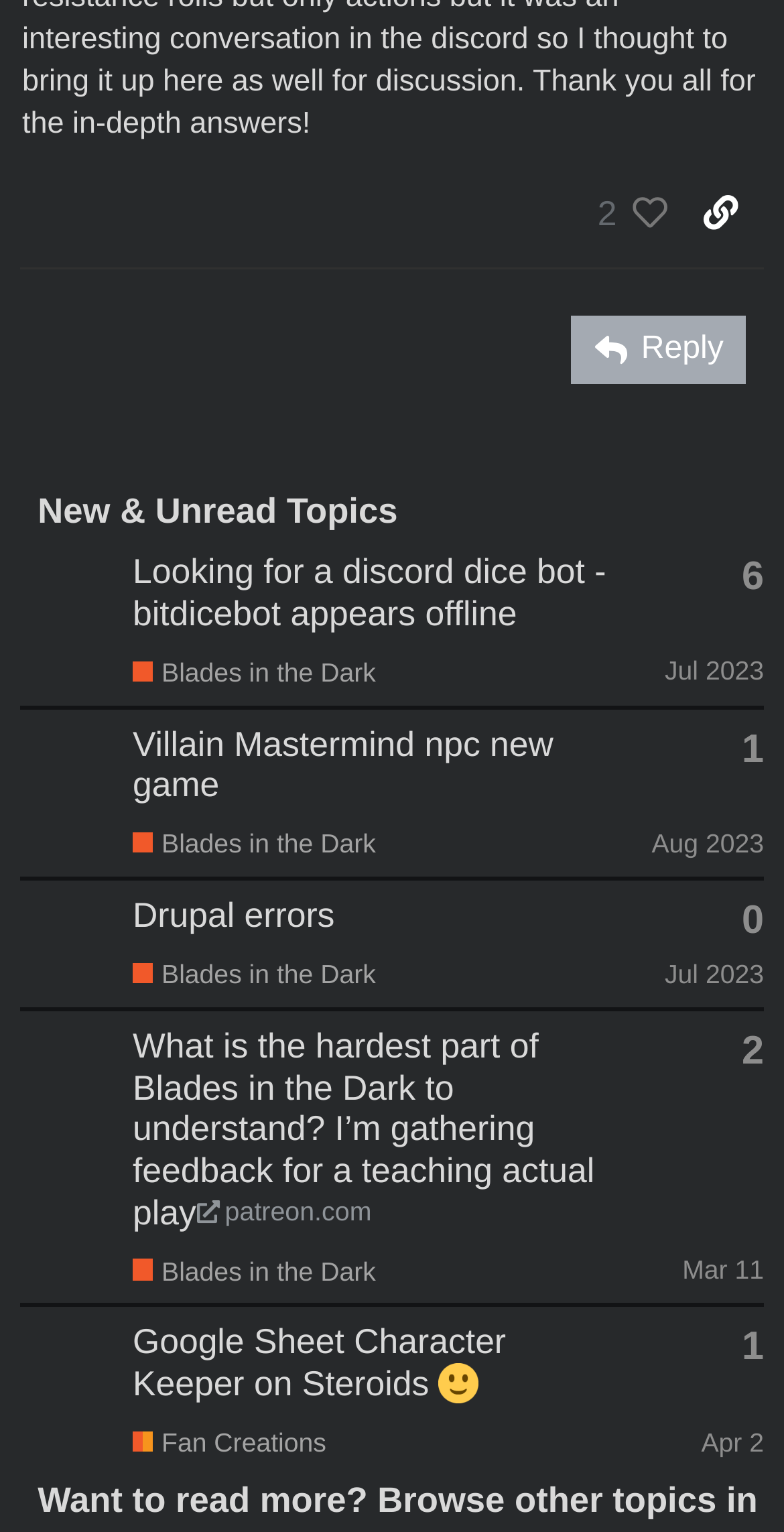Pinpoint the bounding box coordinates of the element you need to click to execute the following instruction: "Copy a link to this post to clipboard". The bounding box should be represented by four float numbers between 0 and 1, in the format [left, top, right, bottom].

[0.864, 0.114, 0.974, 0.164]